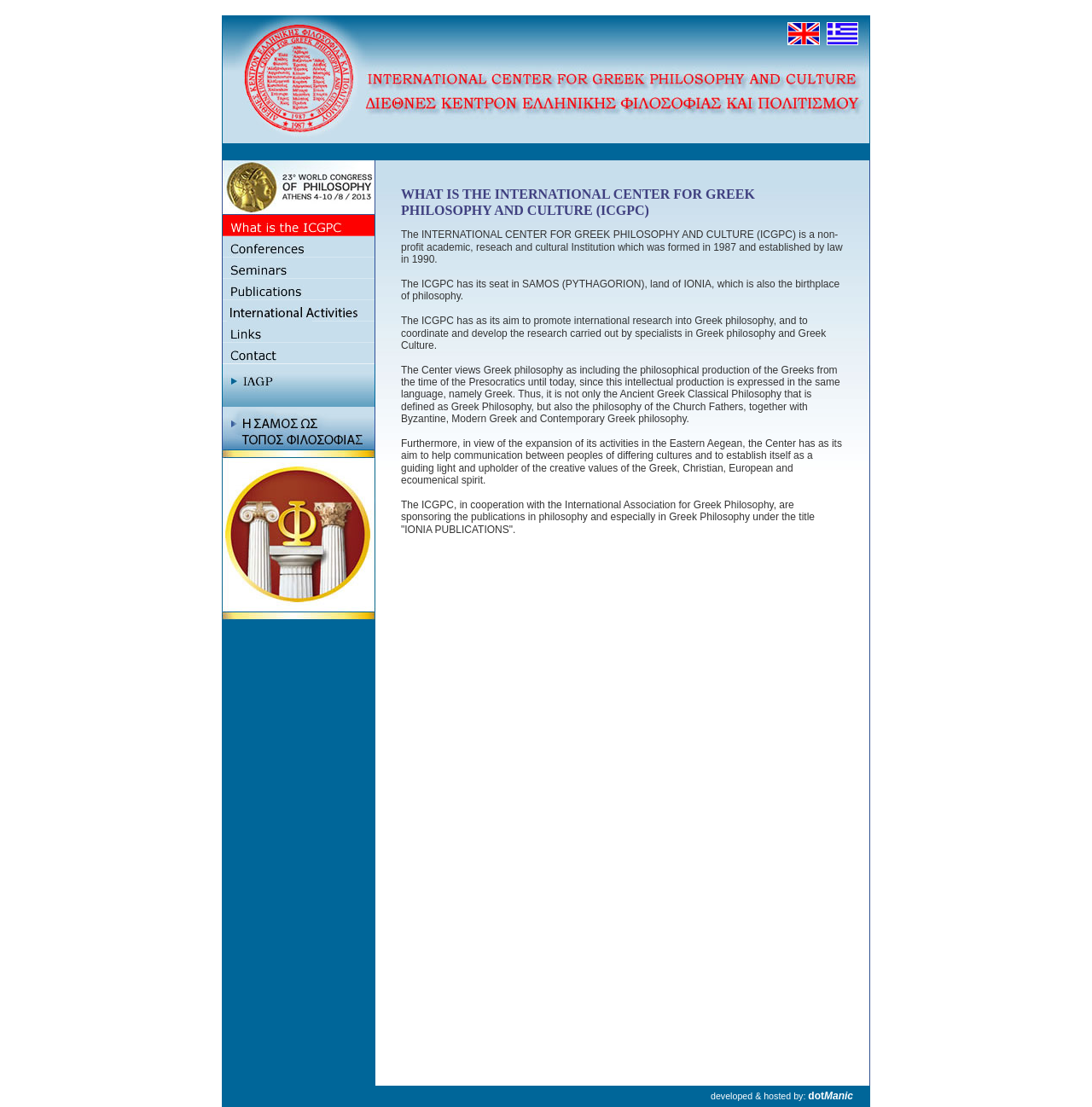What is the aim of ICGPC in the Eastern Aegean?
Based on the image, provide your answer in one word or phrase.

Help communication between peoples